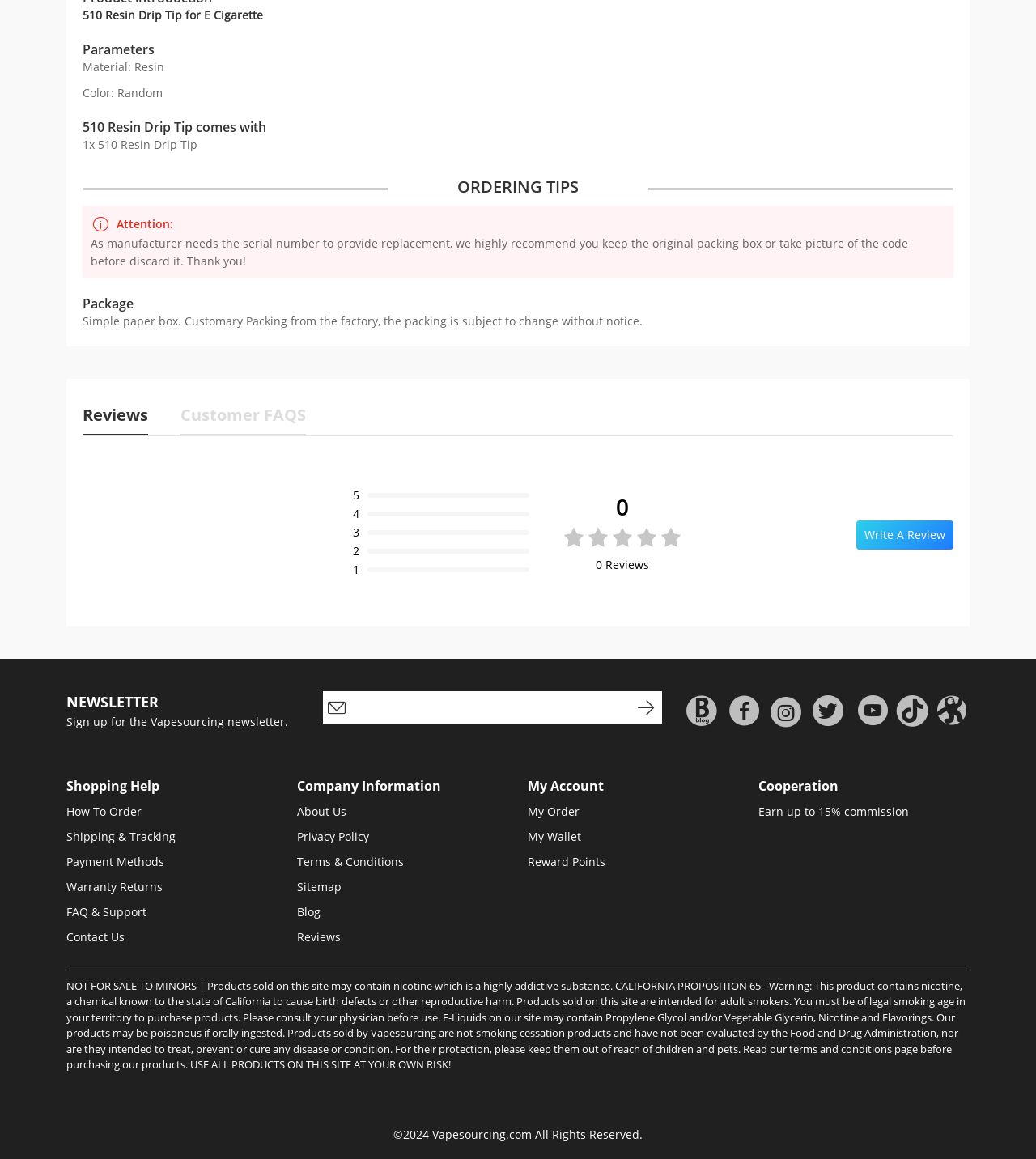Determine the bounding box coordinates of the UI element described by: "Earn up to 15% commission".

[0.732, 0.693, 0.877, 0.706]